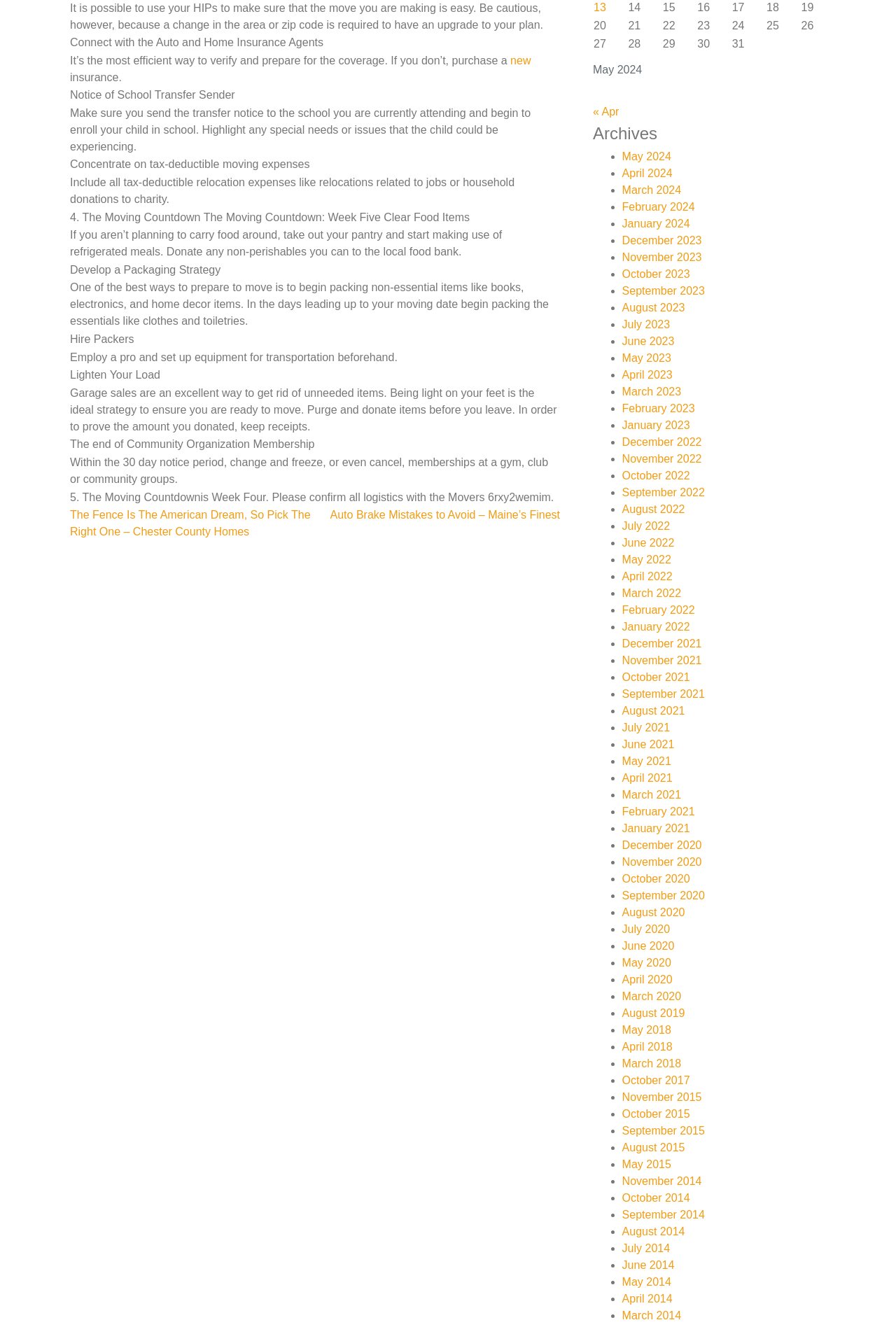Specify the bounding box coordinates (top-left x, top-left y, bottom-right x, bottom-right y) of the UI element in the screenshot that matches this description: June 2020

[0.694, 0.708, 0.753, 0.717]